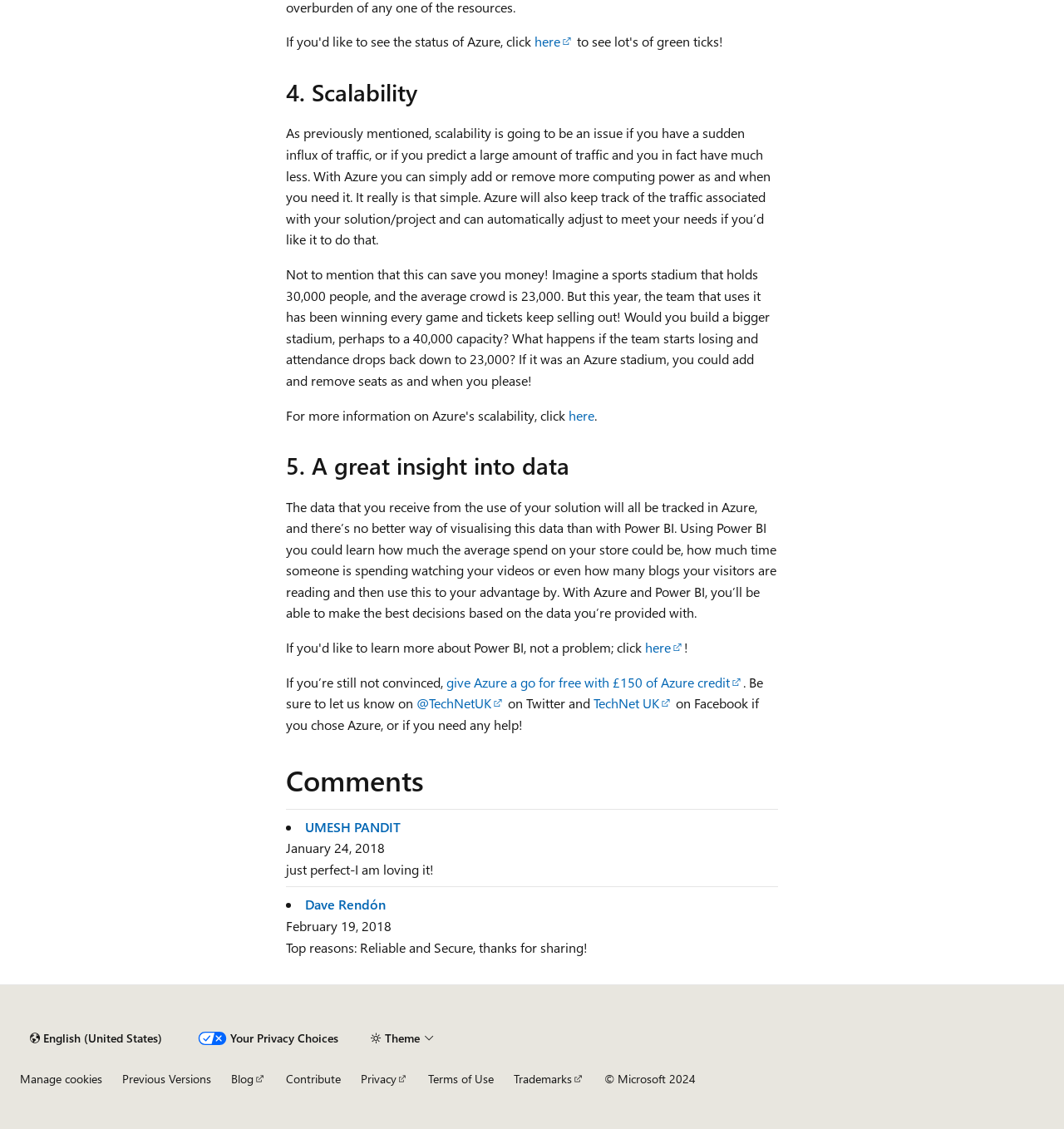What is the topic of the section titled '5. A great insight into data'?
Please answer the question with a detailed response using the information from the screenshot.

The section titled '5. A great insight into data' discusses how Azure tracks data and how Power BI is used to visualize this data, allowing users to make informed decisions.